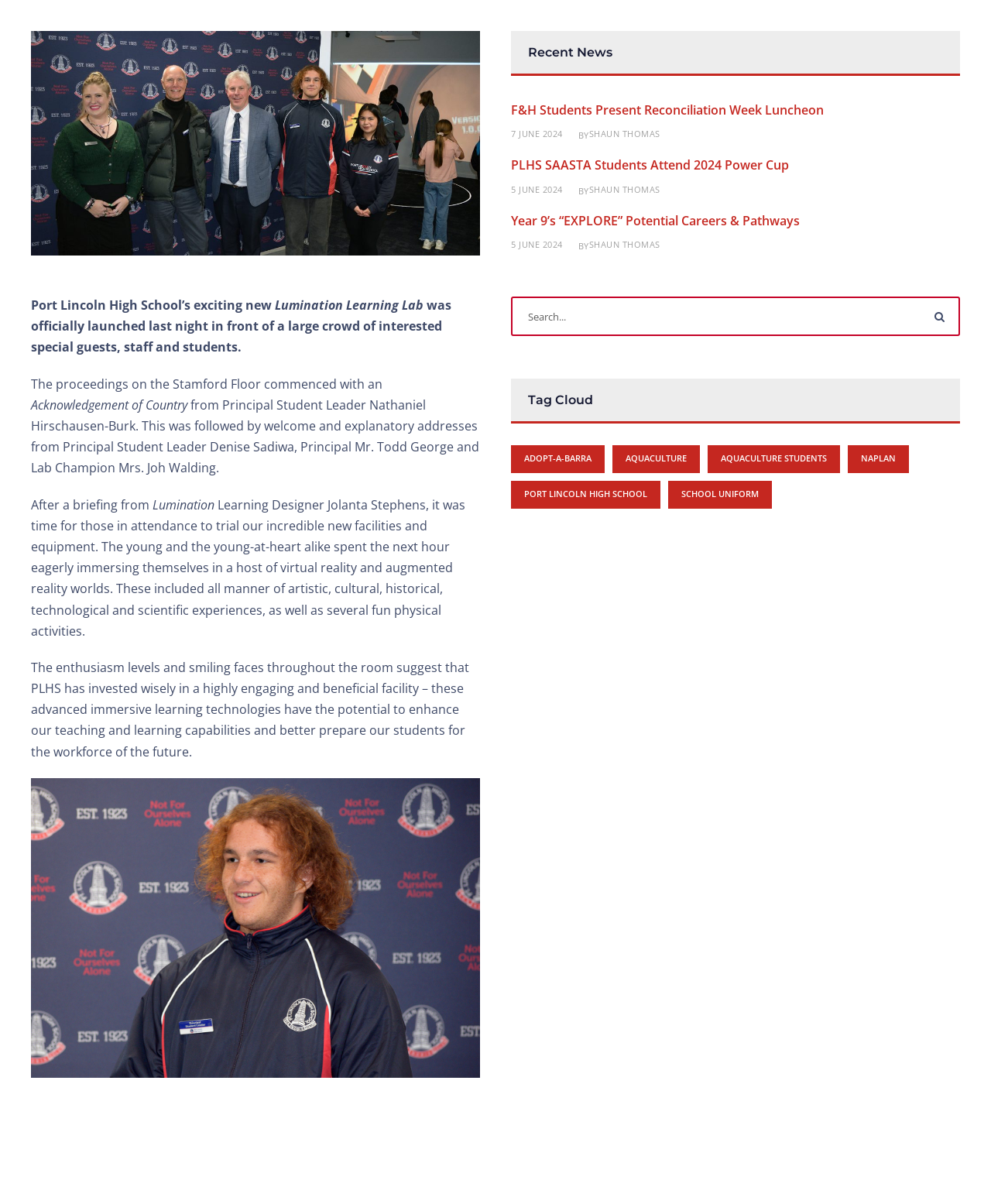Extract the bounding box coordinates of the UI element described: "5 June 2024". Provide the coordinates in the format [left, top, right, bottom] with values ranging from 0 to 1.

[0.516, 0.198, 0.568, 0.208]